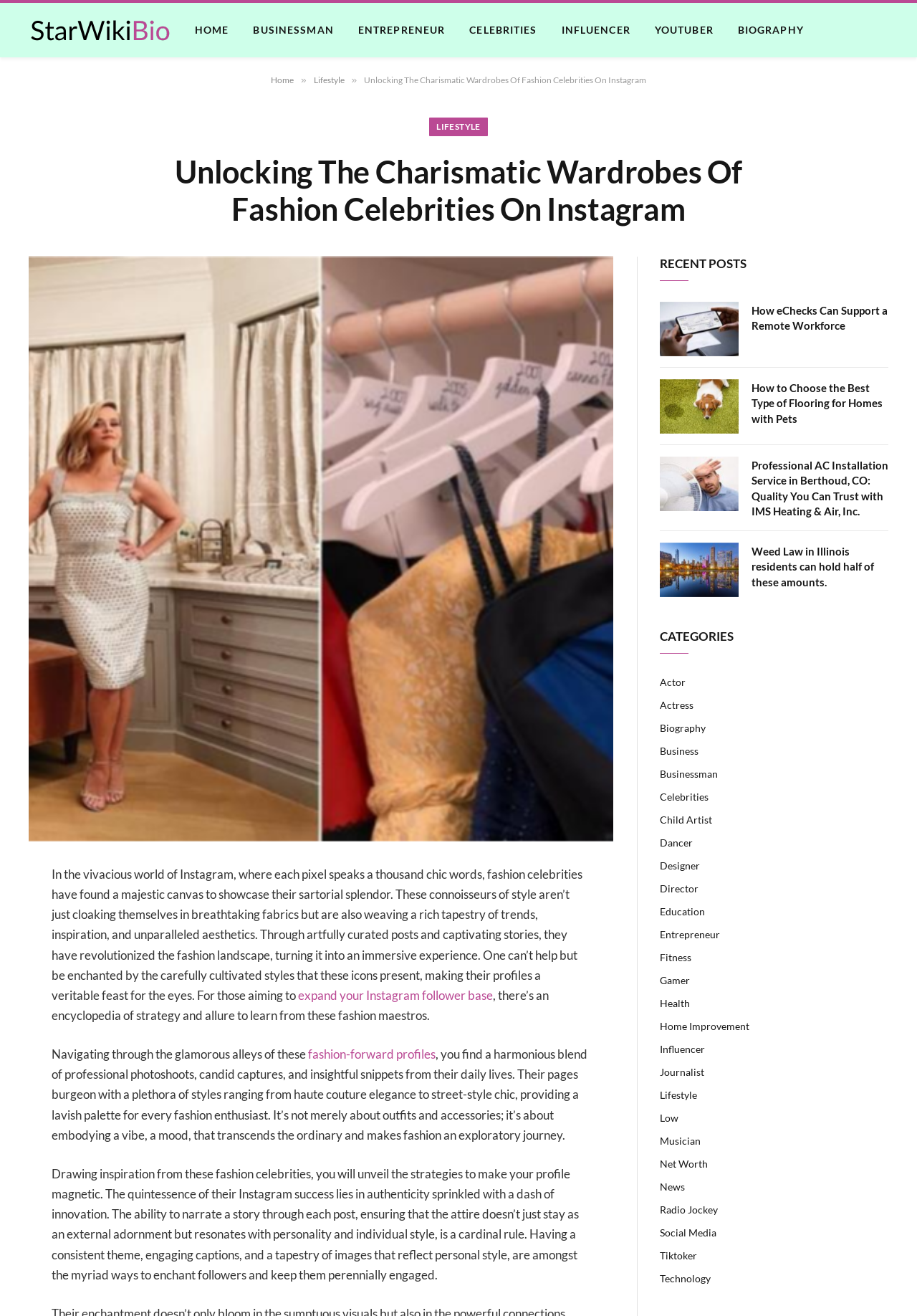Determine the title of the webpage and give its text content.

Unlocking The Charismatic Wardrobes Of Fashion Celebrities On Instagram